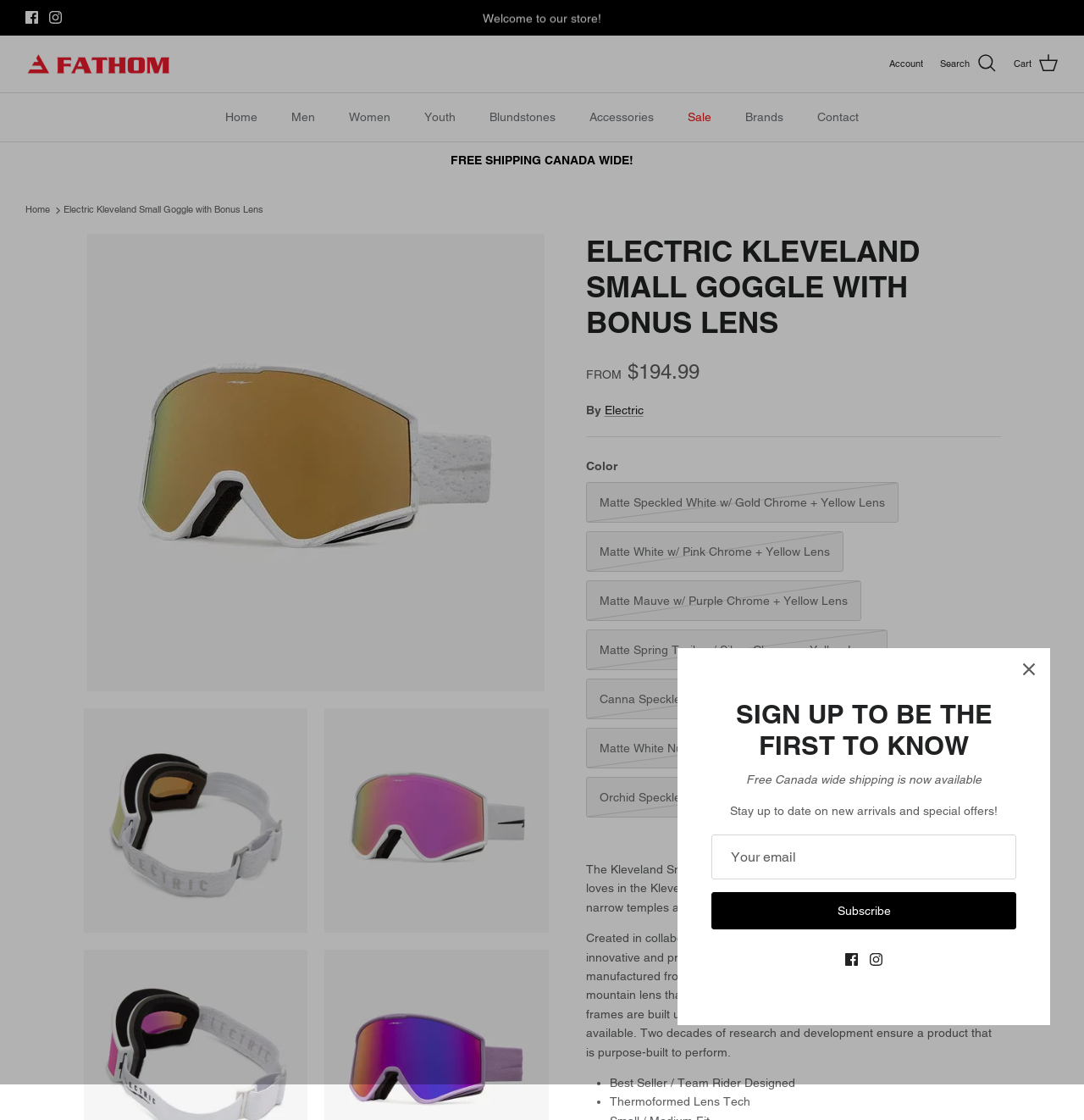What is the purpose of the 'Subscribe' button?
Please provide an in-depth and detailed response to the question.

The purpose of the 'Subscribe' button is likely to allow users to subscribe to a newsletter or promotional emails, as it is accompanied by a text input field for email addresses and a message about staying up to date on new arrivals and special offers.